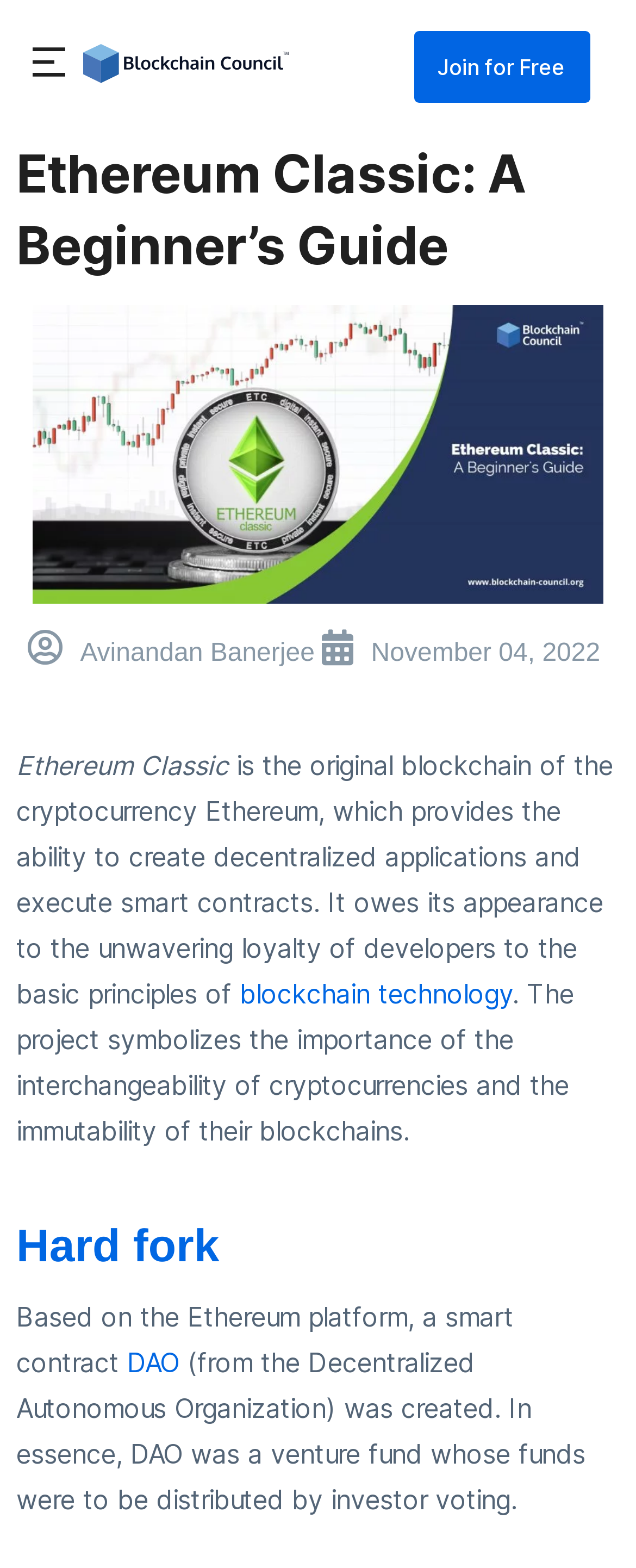Summarize the webpage in an elaborate manner.

The webpage is about Ethereum Classic, a blockchain of the cryptocurrency Ethereum. At the top left, there is a logo, which is an image linked to another webpage. Next to the logo, there is a link to another webpage. Below the logo, there is a prominent heading "Ethereum Classic: A Beginner's Guide" that spans almost the entire width of the page. 

On the top right, there is a call-to-action button "Join for Free". Below the heading, there is an author's name "Avinandan Banerjee" and a publication date "November 04, 2022" on the left and right sides, respectively. 

The main content of the webpage is a paragraph of text that describes Ethereum Classic, stating that it is the original blockchain of Ethereum, allowing for decentralized applications and smart contracts. Within this paragraph, there is a link to "blockchain technology". The text continues, explaining the importance of interchangeability and immutability of cryptocurrencies and their blockchains.

Further down, there is a subheading "Hard fork" followed by a paragraph of text that discusses the creation of a smart contract, specifically the DAO (Decentralized Autonomous Organization), which was a venture fund that distributed funds based on investor voting. There is a link to "DAO" within this paragraph.